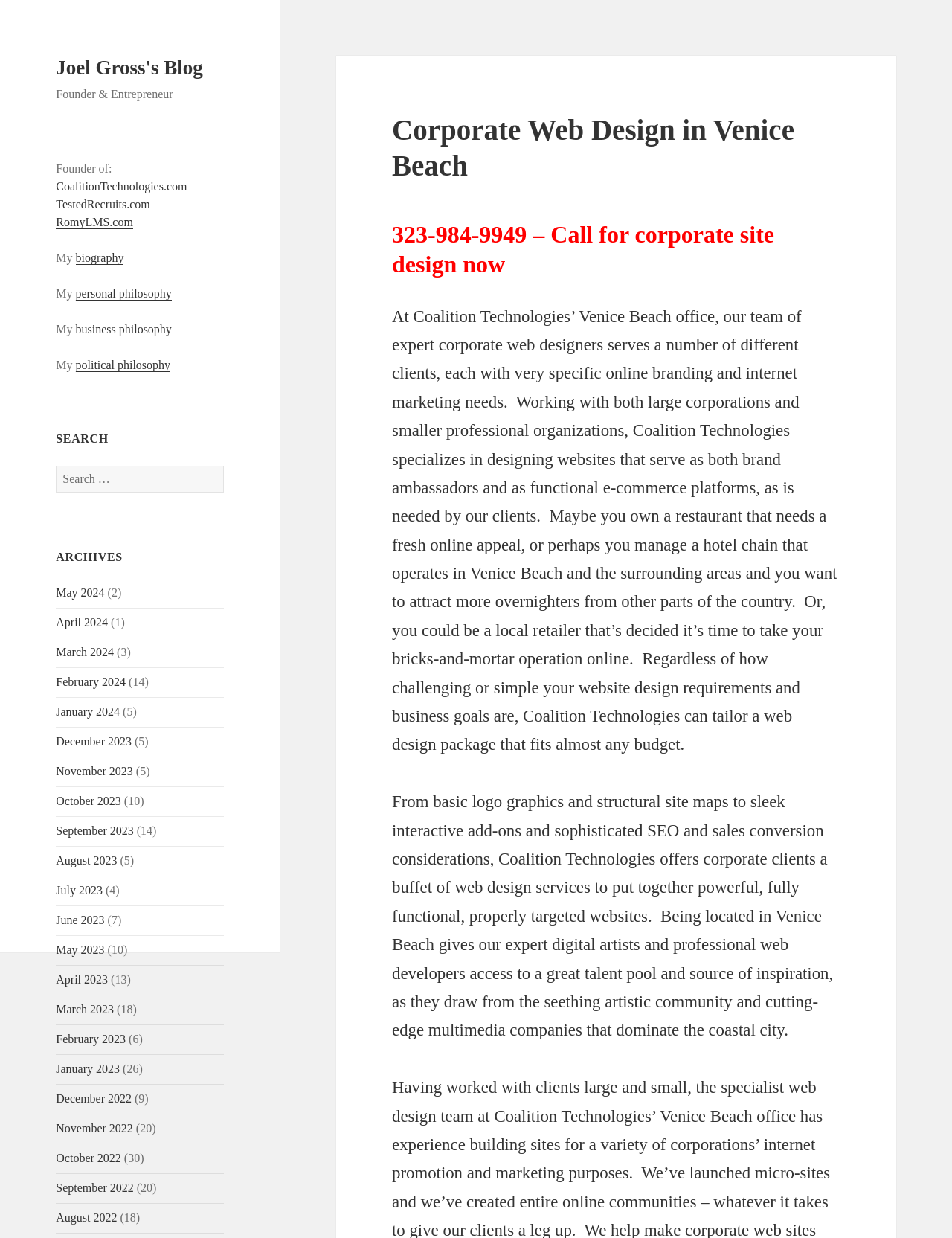Please locate the clickable area by providing the bounding box coordinates to follow this instruction: "Search for something".

[0.059, 0.376, 0.235, 0.398]